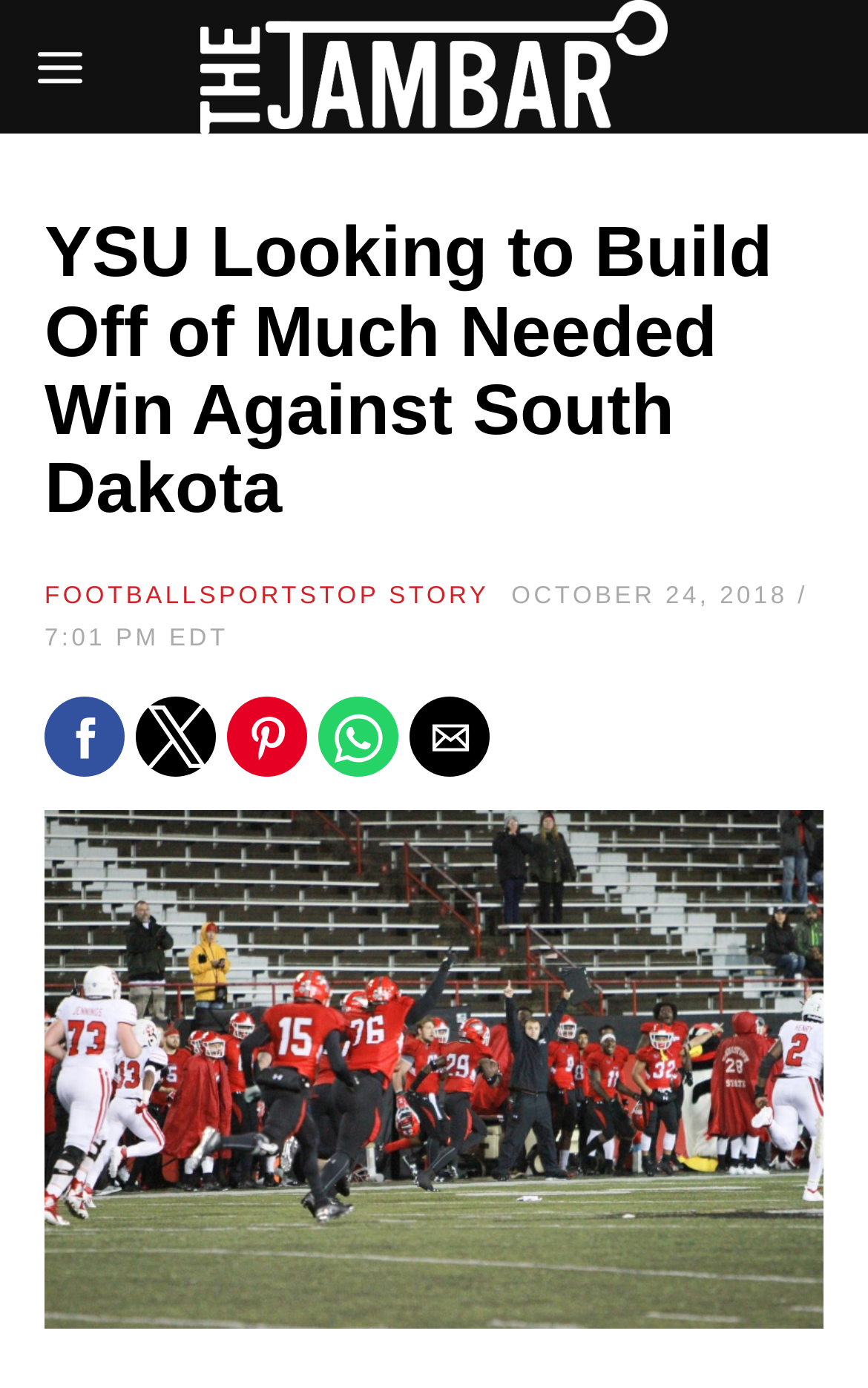Can you find the bounding box coordinates for the element that needs to be clicked to execute this instruction: "Read the article about YSU football"? The coordinates should be given as four float numbers between 0 and 1, i.e., [left, top, right, bottom].

[0.051, 0.155, 0.949, 0.38]